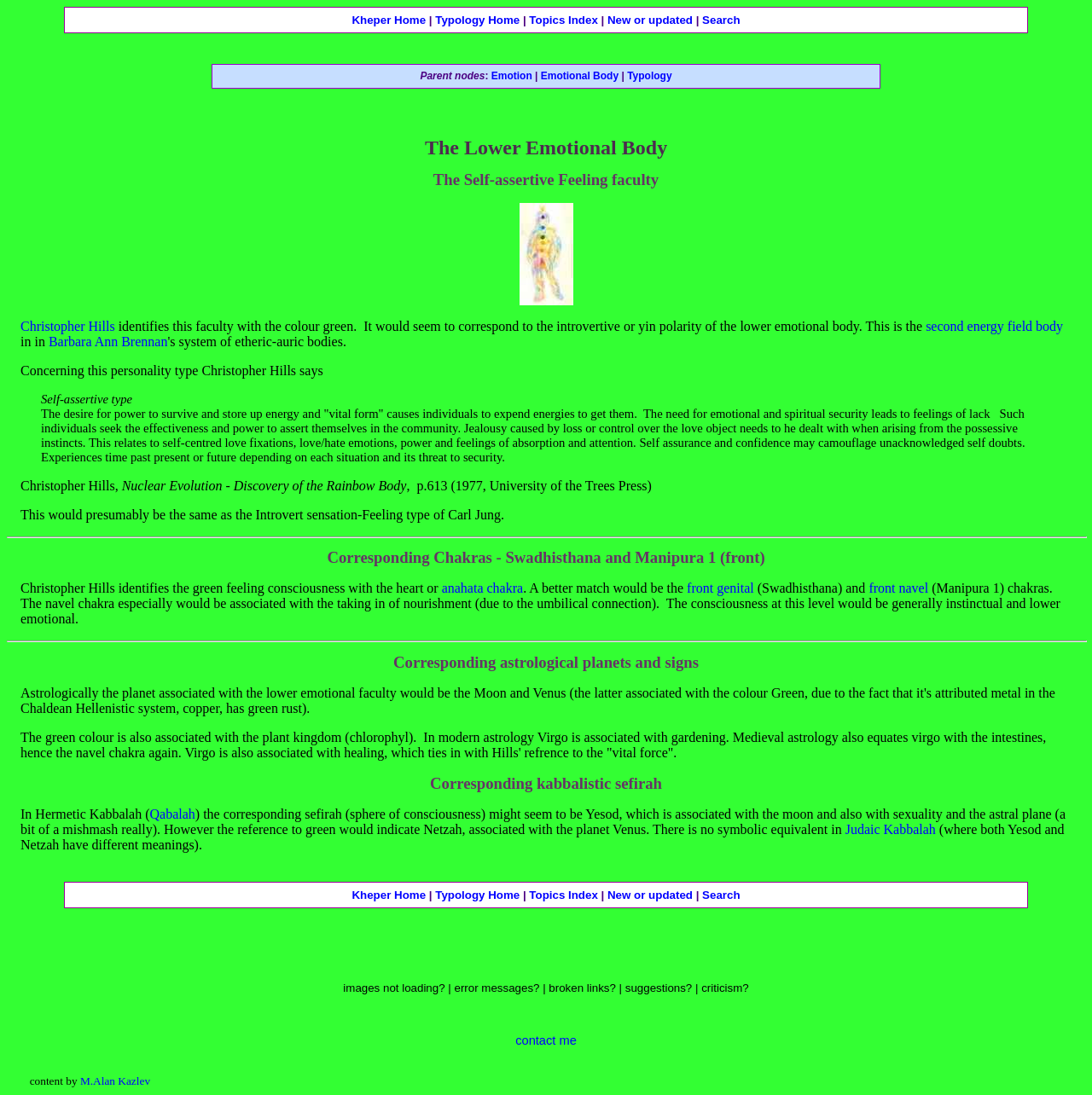Please predict the bounding box coordinates of the element's region where a click is necessary to complete the following instruction: "View entire issue". The coordinates should be represented by four float numbers between 0 and 1, i.e., [left, top, right, bottom].

None